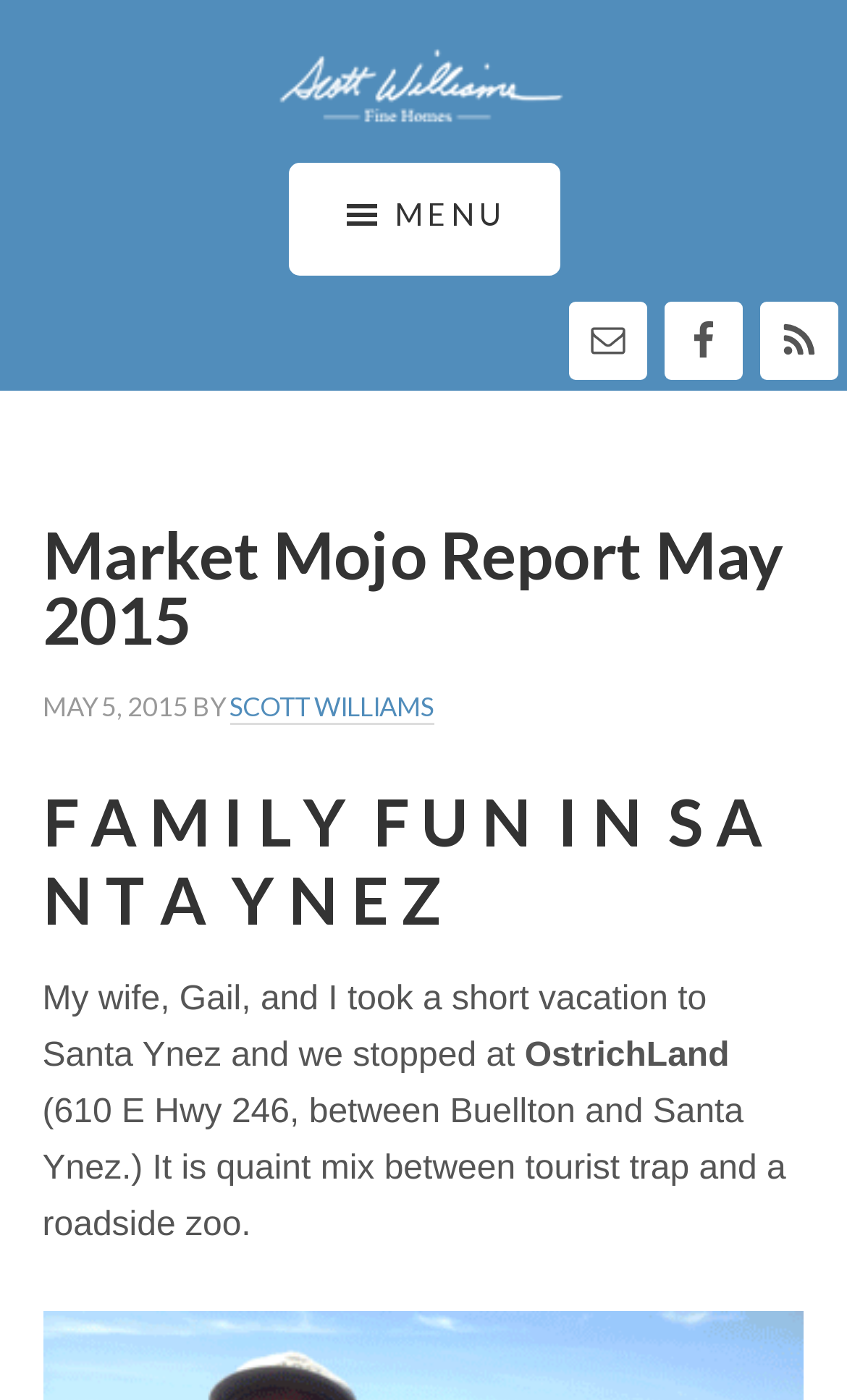Who is the author of the article?
Examine the webpage screenshot and provide an in-depth answer to the question.

The author of the article can be found in the heading section of the webpage, where it says 'BY SCOTT WILLIAMS' in a link element, indicating the author's name.